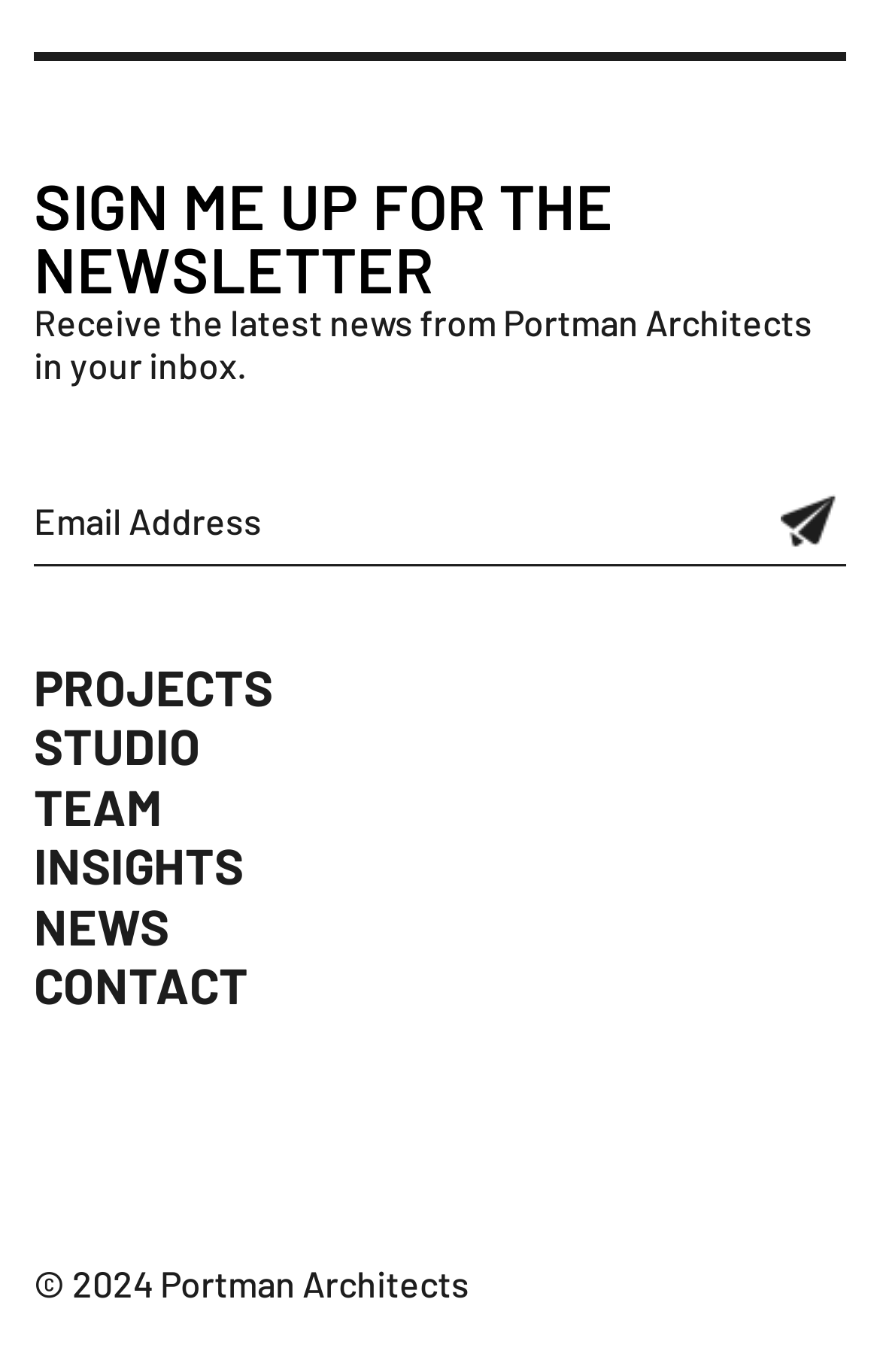Answer the following in one word or a short phrase: 
What is the topic of the newsletter?

Latest news from Portman Architects